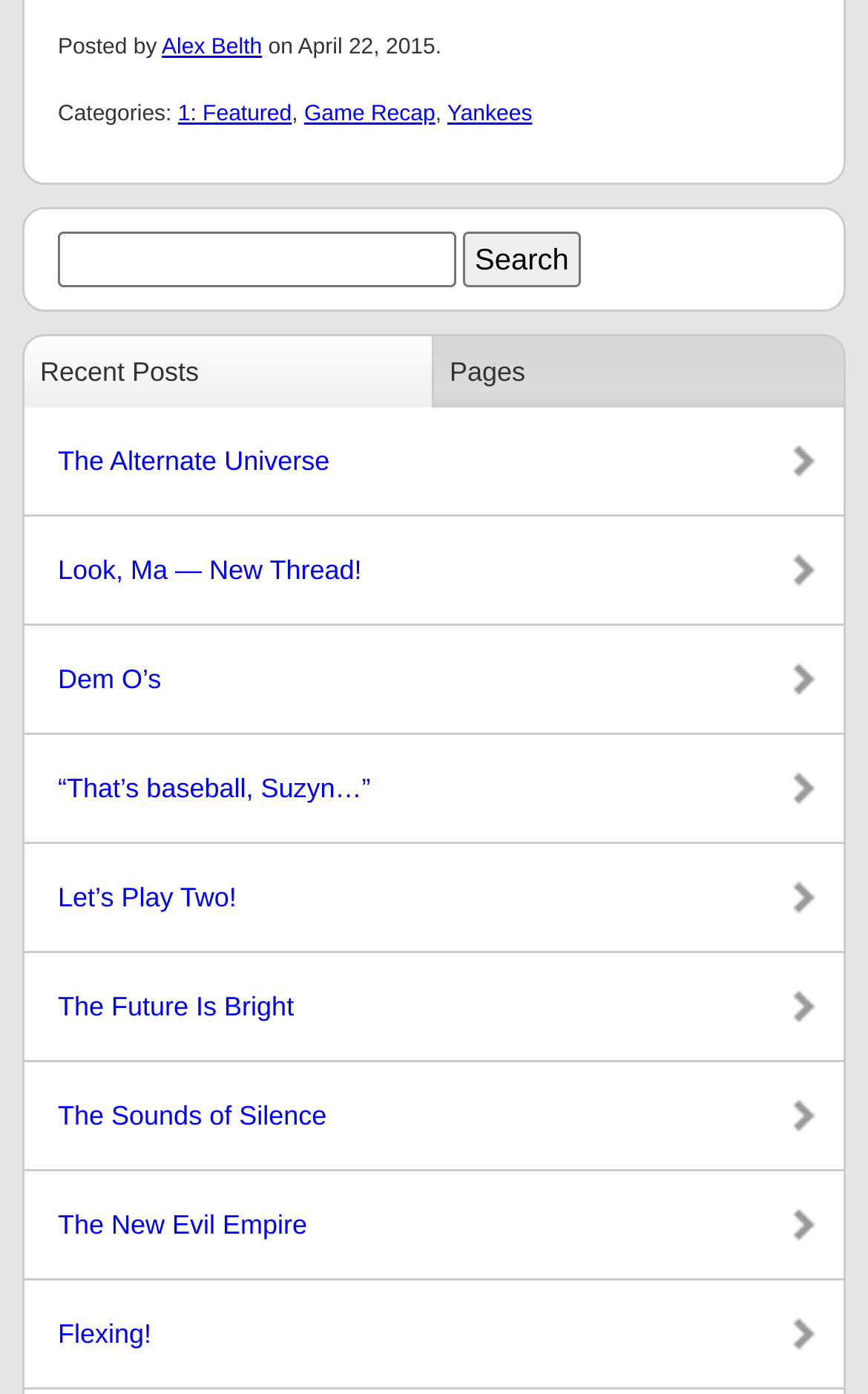Find and specify the bounding box coordinates that correspond to the clickable region for the instruction: "Visit the 'The Alternate Universe' post".

[0.028, 0.292, 0.972, 0.369]